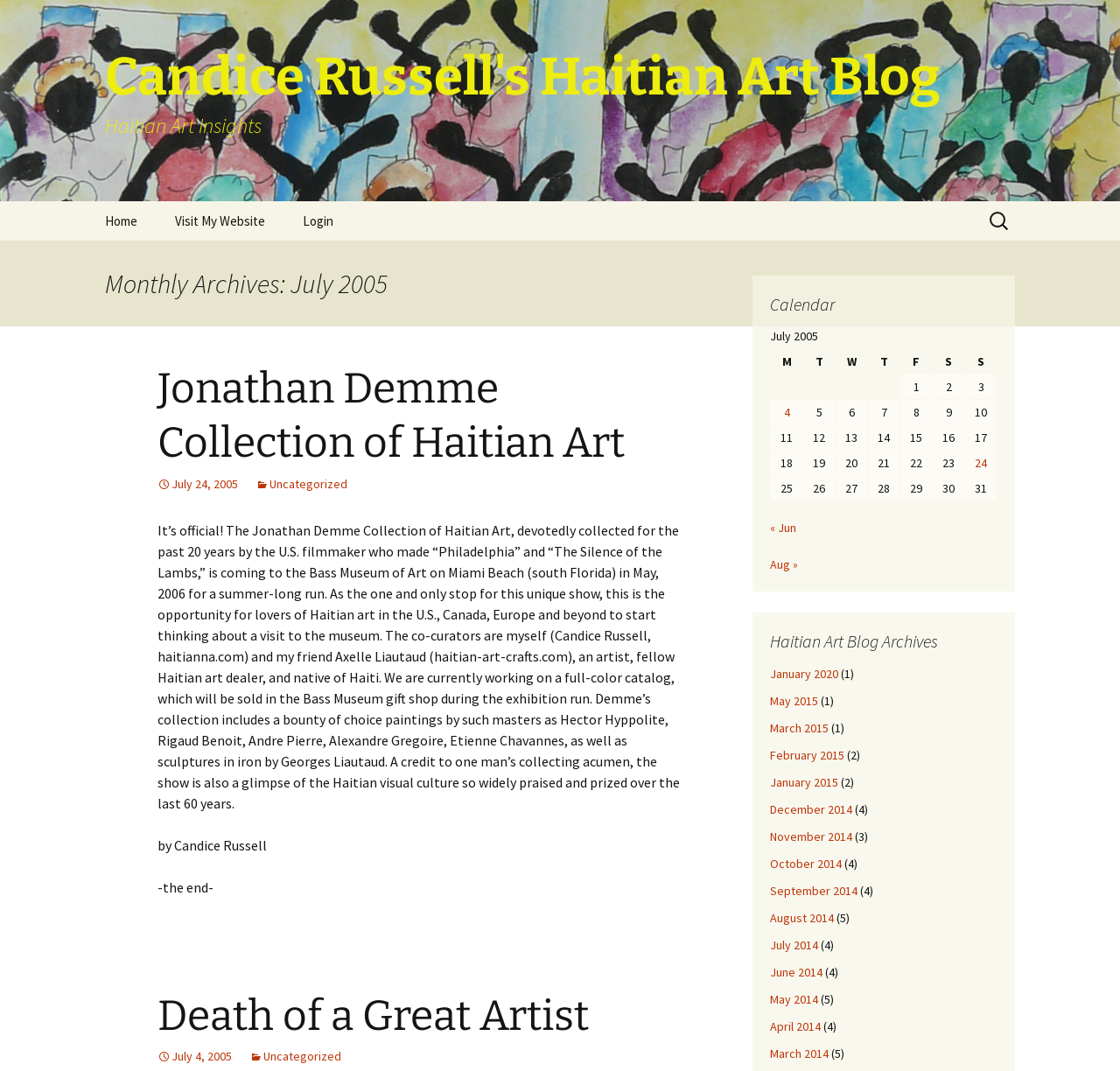Please provide the bounding box coordinates for the element that needs to be clicked to perform the following instruction: "Search for something". The coordinates should be given as four float numbers between 0 and 1, i.e., [left, top, right, bottom].

[0.88, 0.189, 0.906, 0.224]